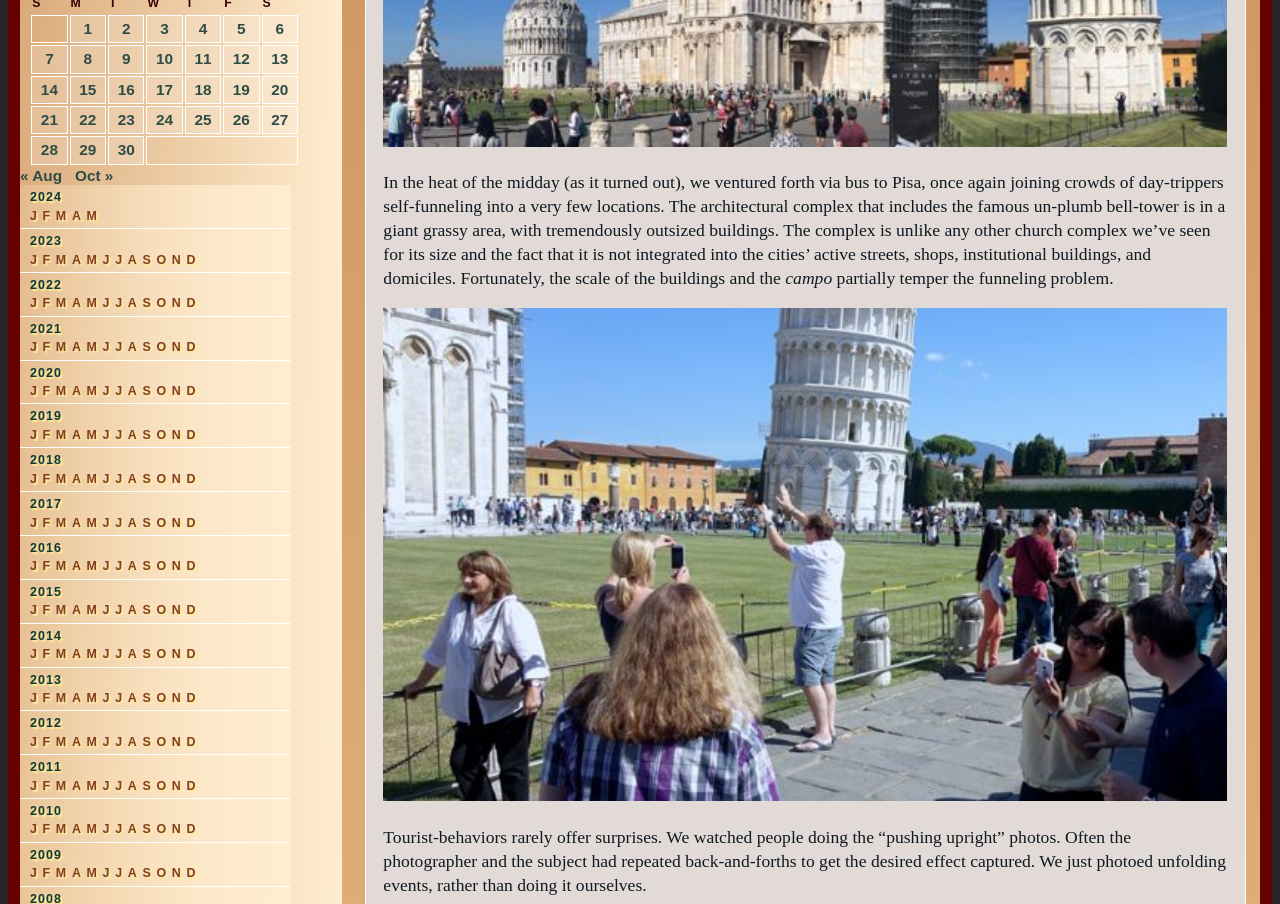Find the bounding box of the UI element described as follows: "Oct »".

[0.059, 0.185, 0.089, 0.203]